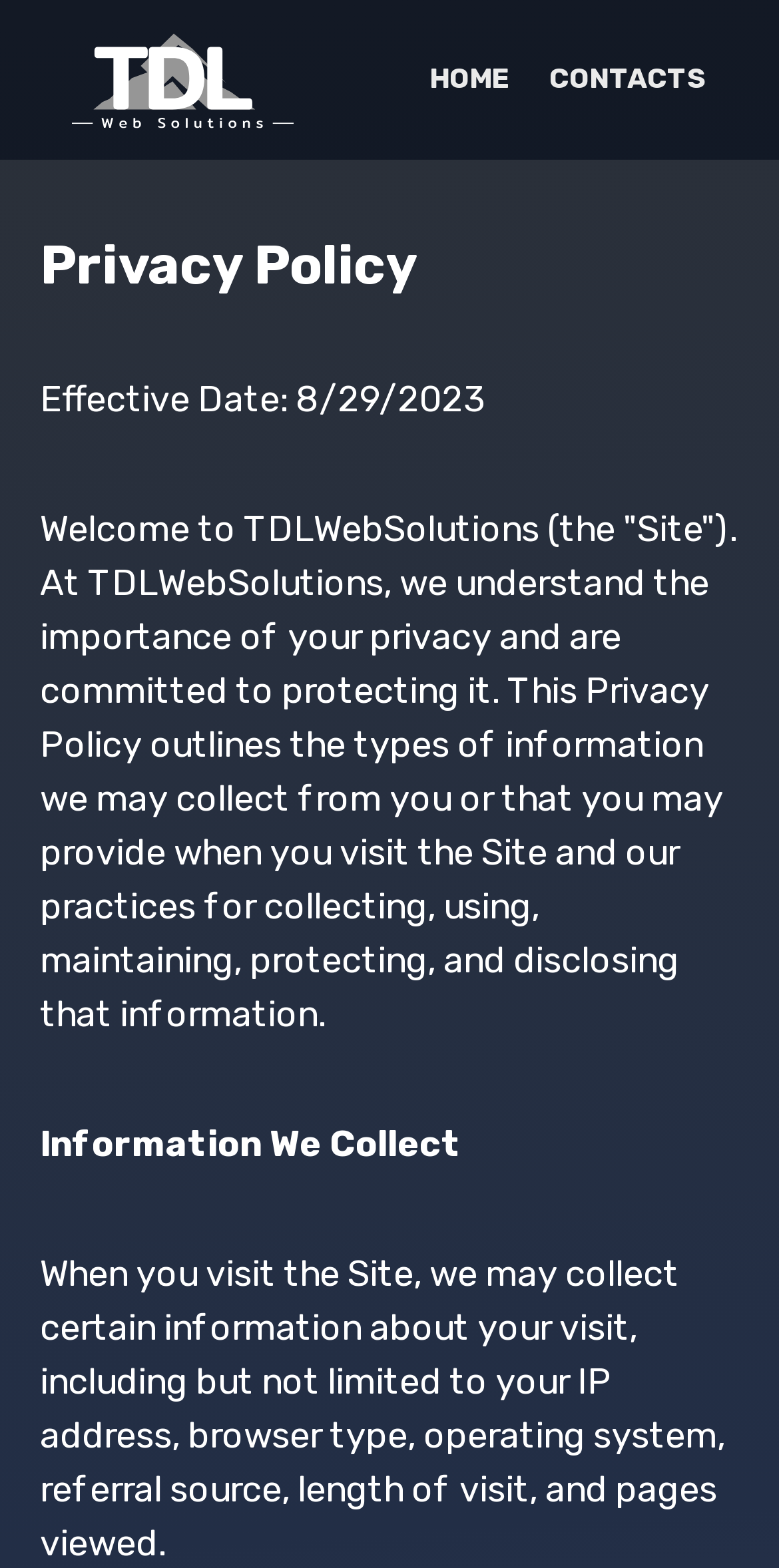Use one word or a short phrase to answer the question provided: 
What is the logo above the navigation menu?

Logo